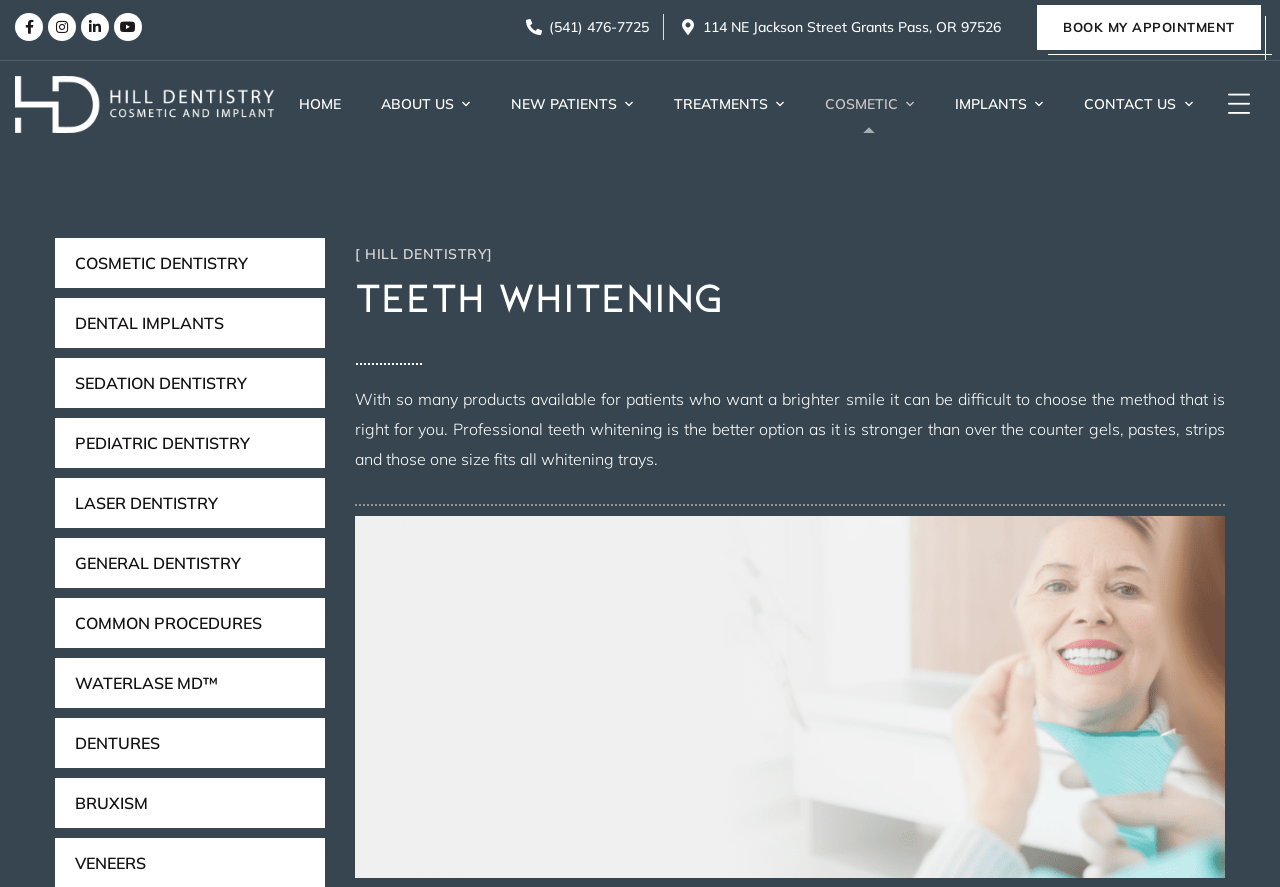Give a concise answer using one word or a phrase to the following question:
What is the main topic of the webpage?

Teeth Whitening